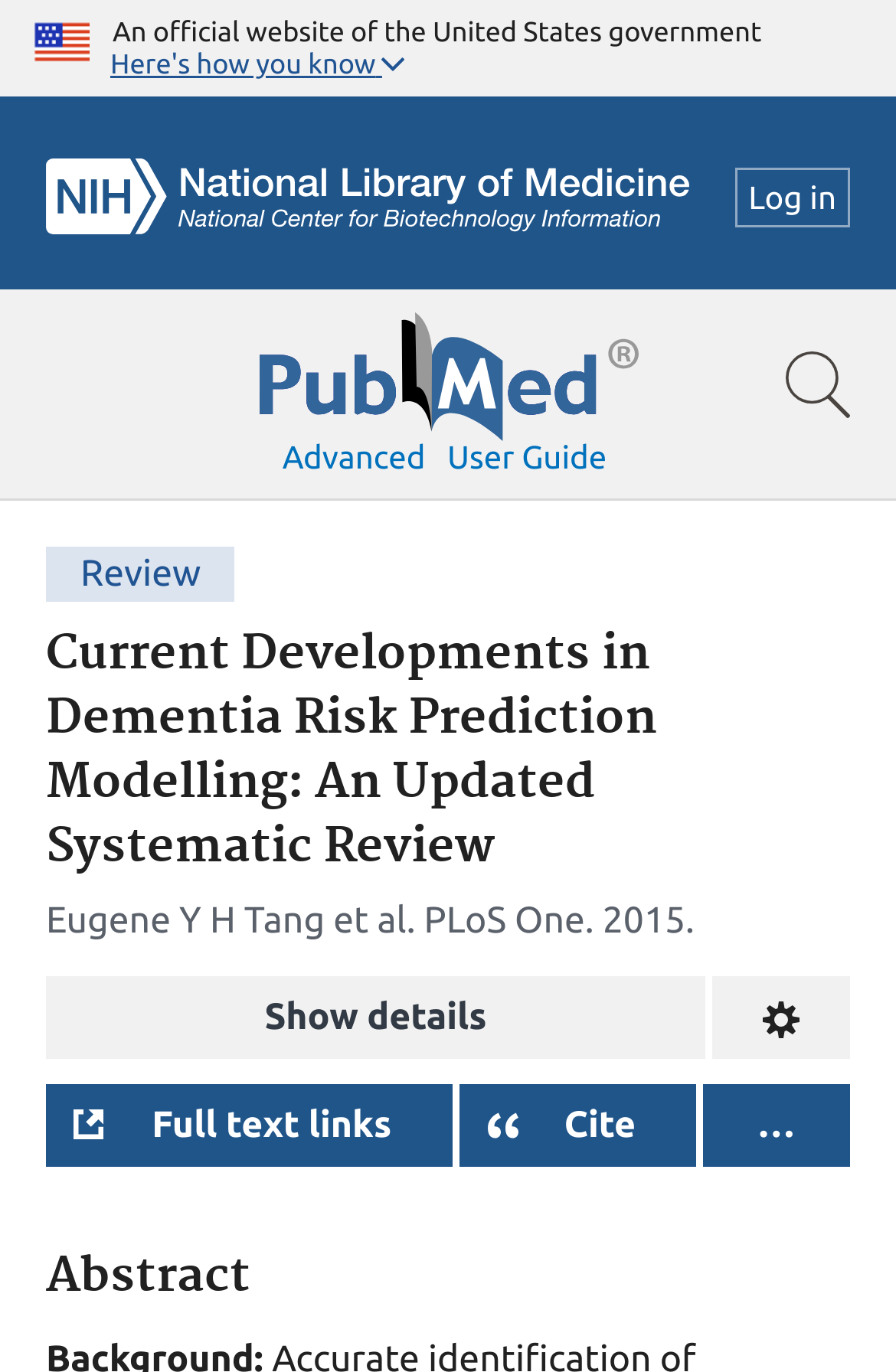Locate the bounding box coordinates of the clickable area needed to fulfill the instruction: "Click the U.S. flag image".

[0.038, 0.009, 0.1, 0.049]